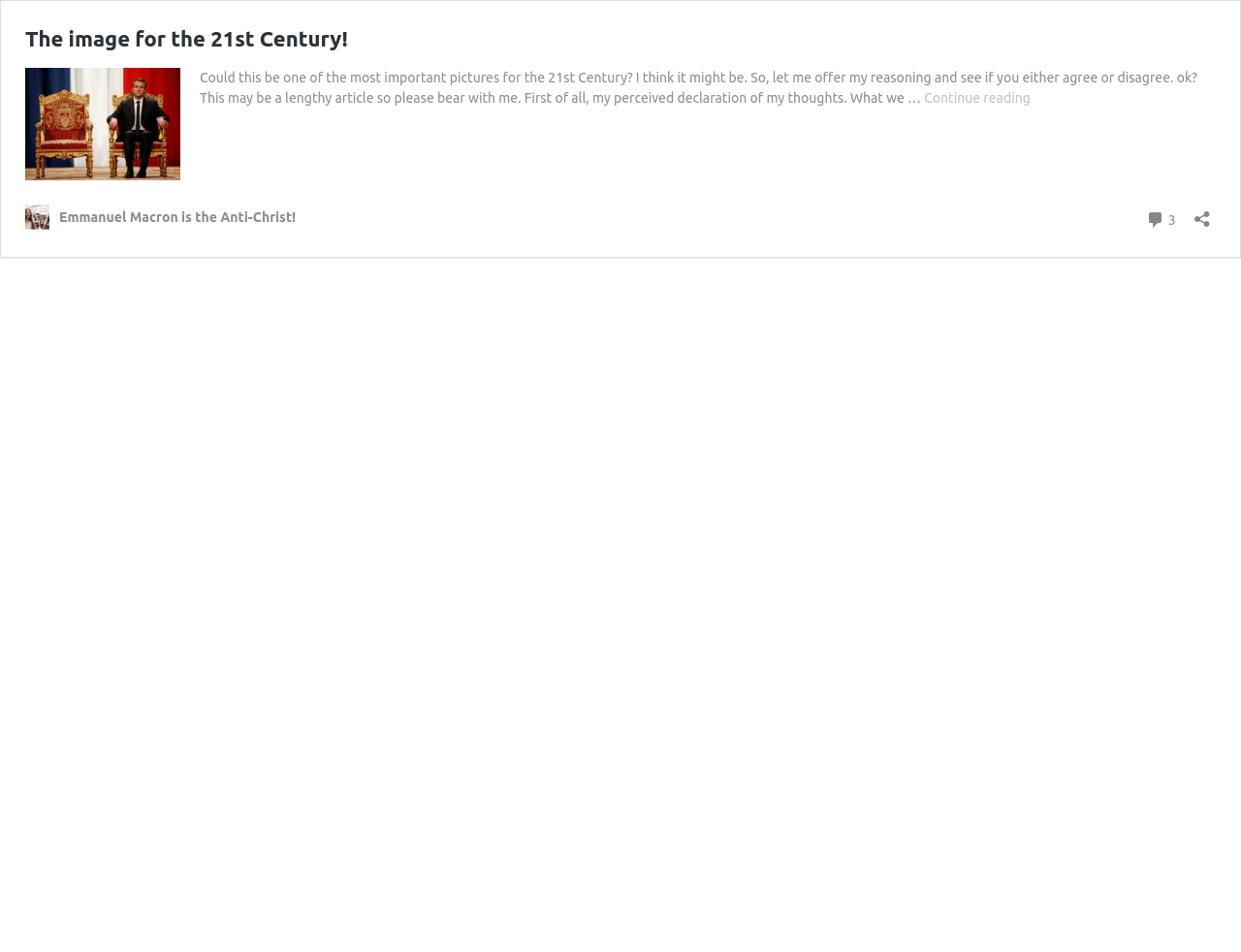What is the topic of the lengthy article?
Please provide an in-depth and detailed response to the question.

The StaticText element contains a passage that mentions Emmanuel Macron, and the link 'Emmanuel Macron is the Anti-Christ!' is located in the LayoutTable, indicating that the article is discussing Emmanuel Macron in some context.